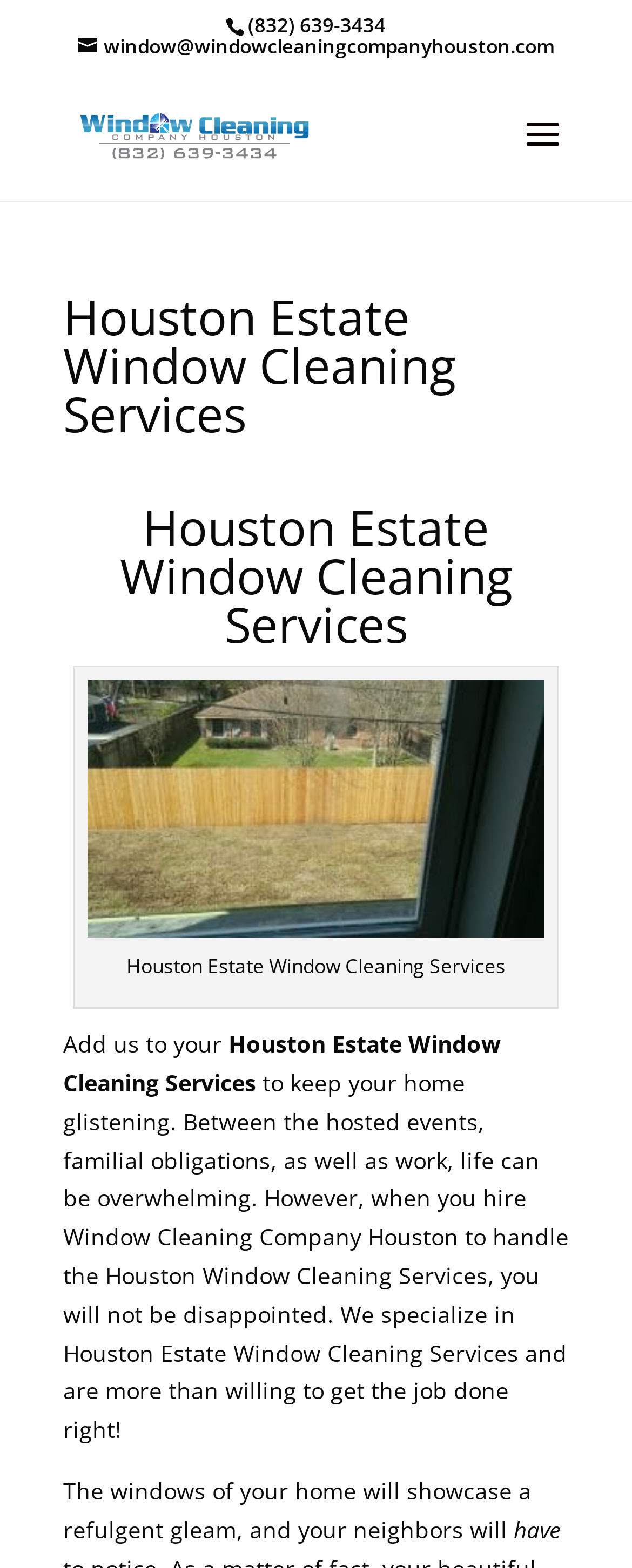Please provide a one-word or phrase answer to the question: 
What will be the result of hiring the company?

Windows will showcase a refulgent gleam